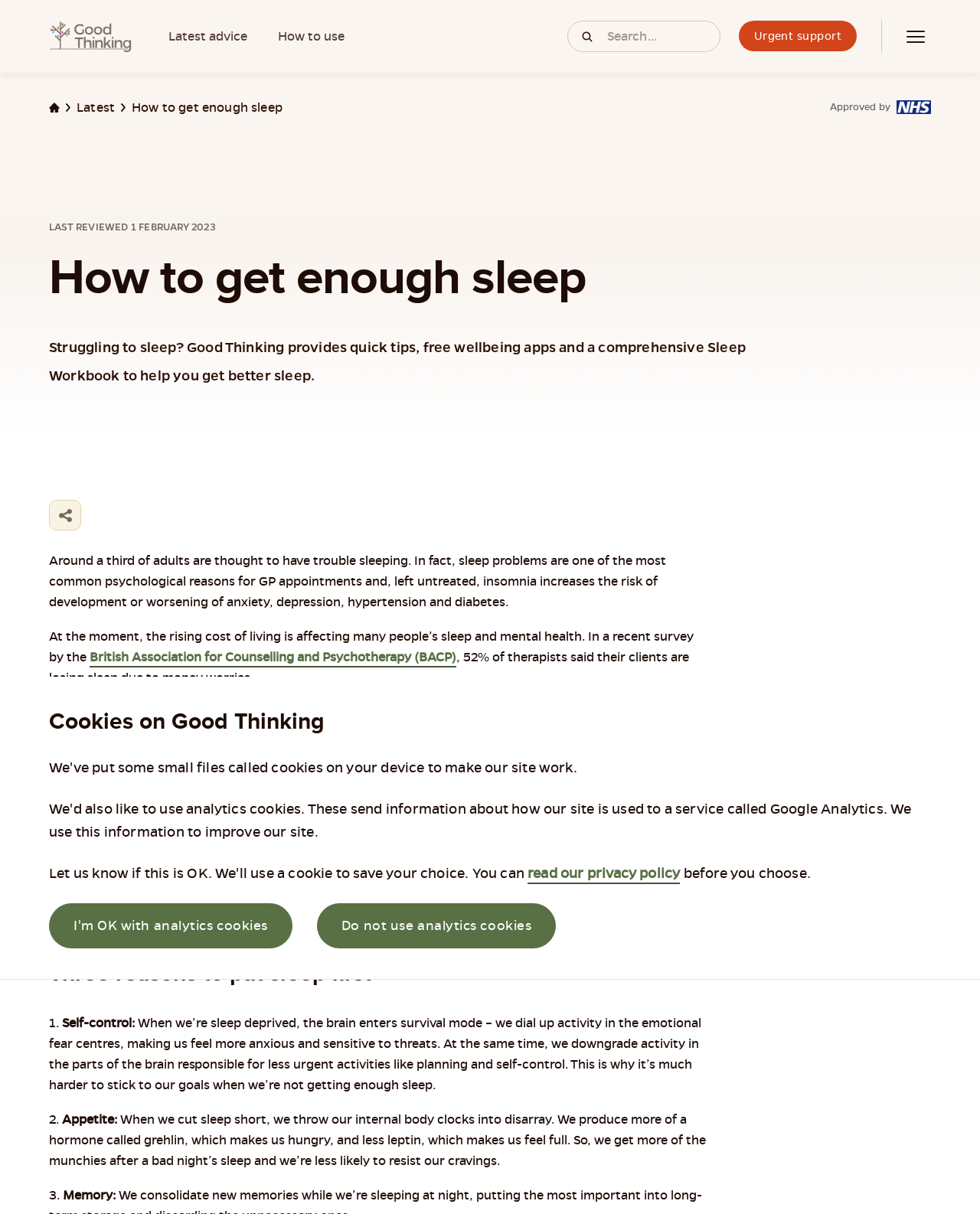Locate the UI element that matches the description Sleep Workbook in the webpage screenshot. Return the bounding box coordinates in the format (top-left x, top-left y, bottom-right x, bottom-right y), with values ranging from 0 to 1.

[0.476, 0.722, 0.574, 0.737]